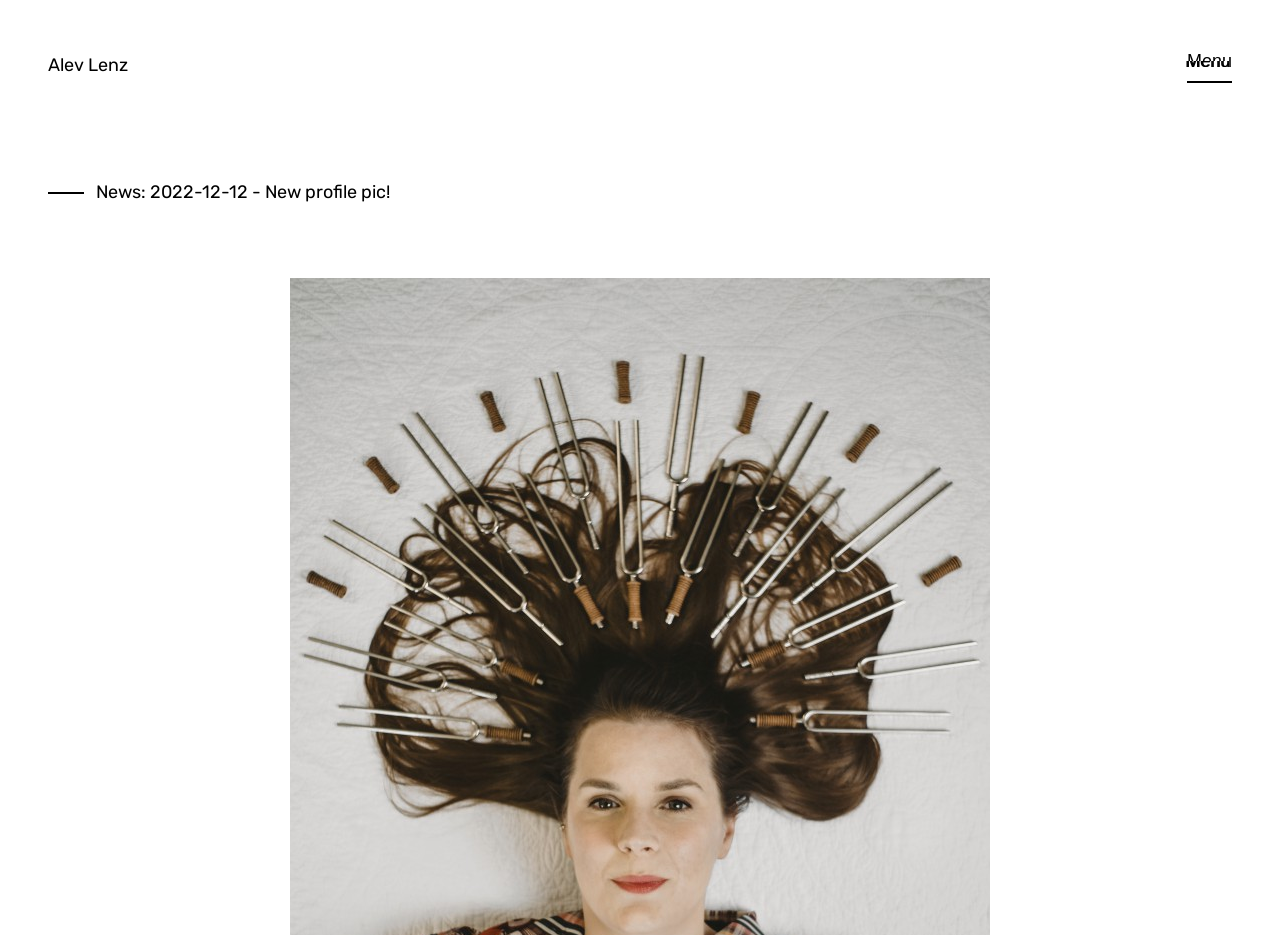Respond with a single word or phrase to the following question:
What is the purpose of the 'Close' button?

To close a window